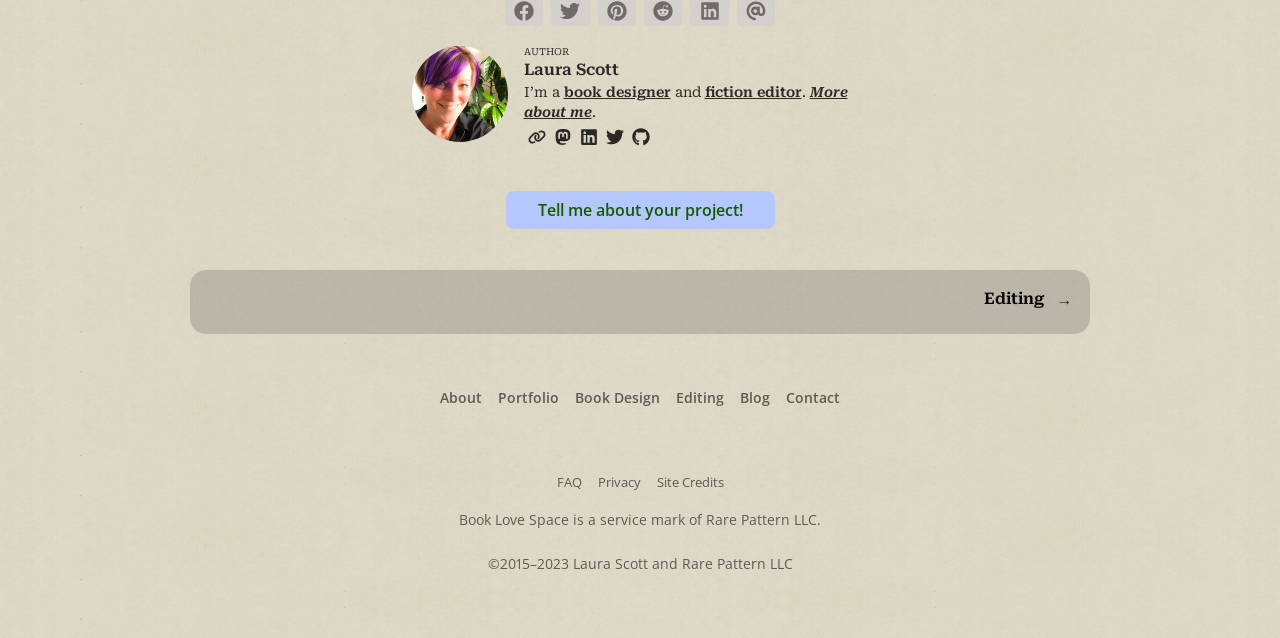What is the profession of Laura Scott?
Use the screenshot to answer the question with a single word or phrase.

book designer and fiction editor